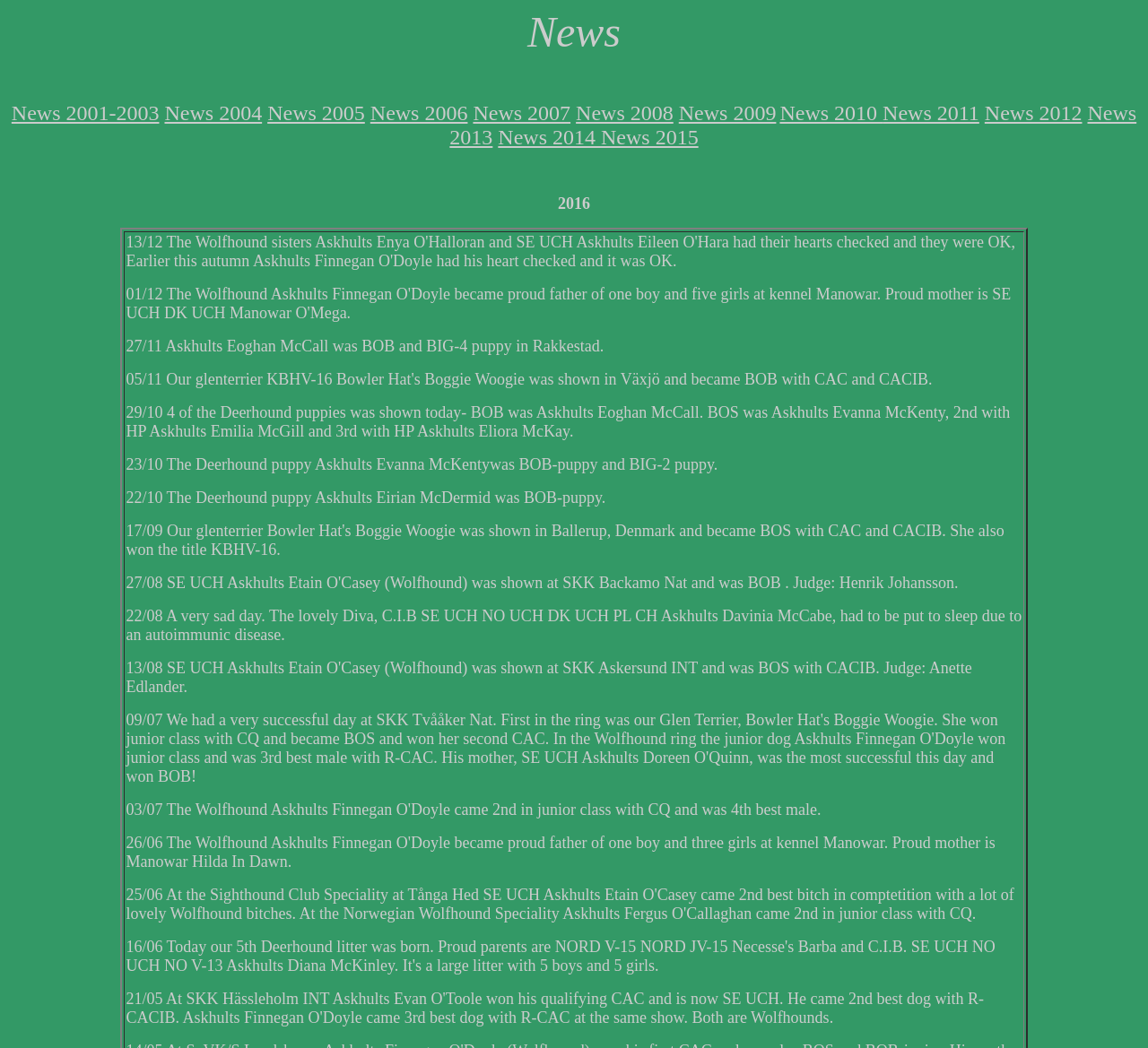Please mark the bounding box coordinates of the area that should be clicked to carry out the instruction: "view news from 2015".

[0.523, 0.12, 0.608, 0.142]